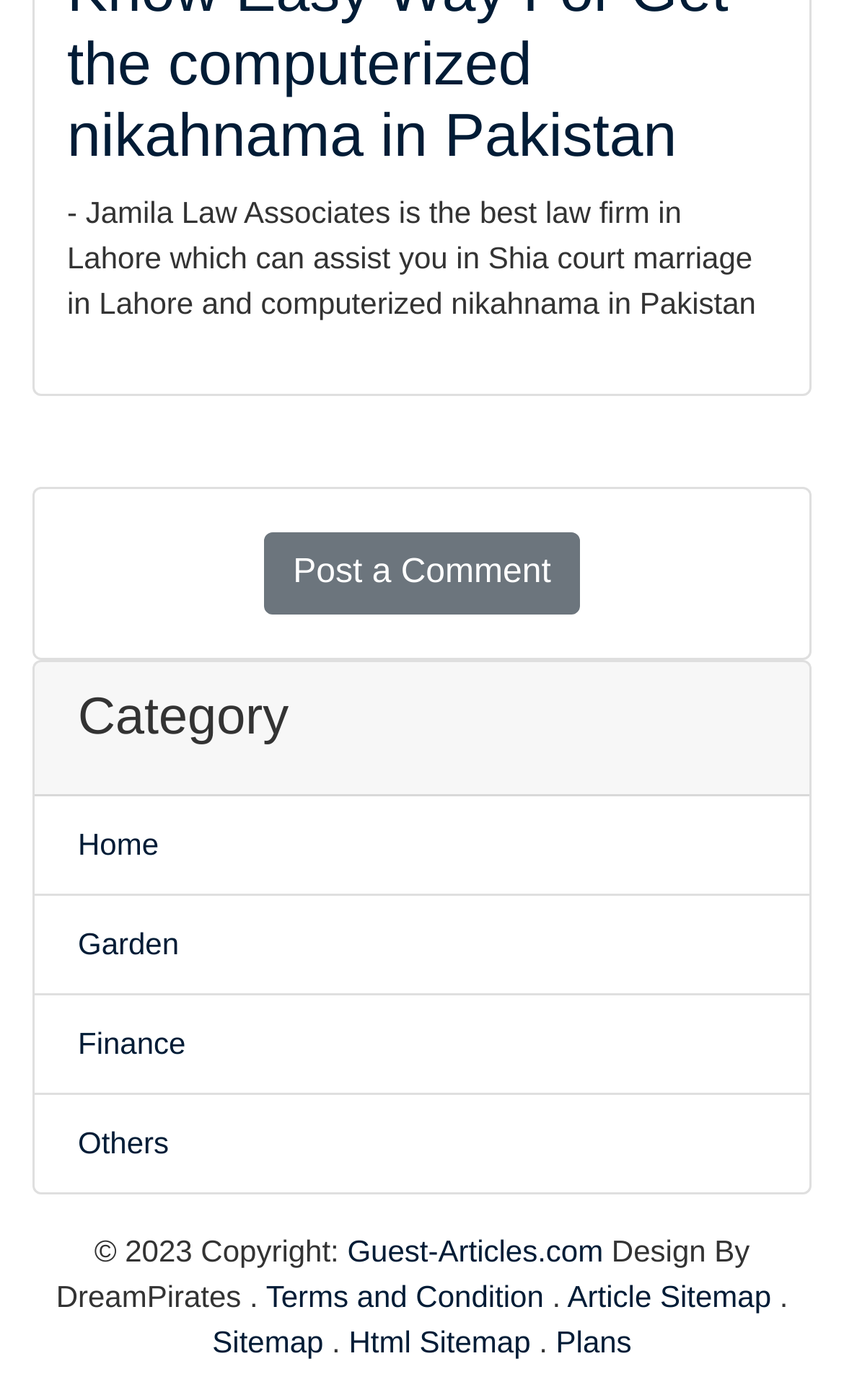Are there categories on this website?
Provide a one-word or short-phrase answer based on the image.

Yes